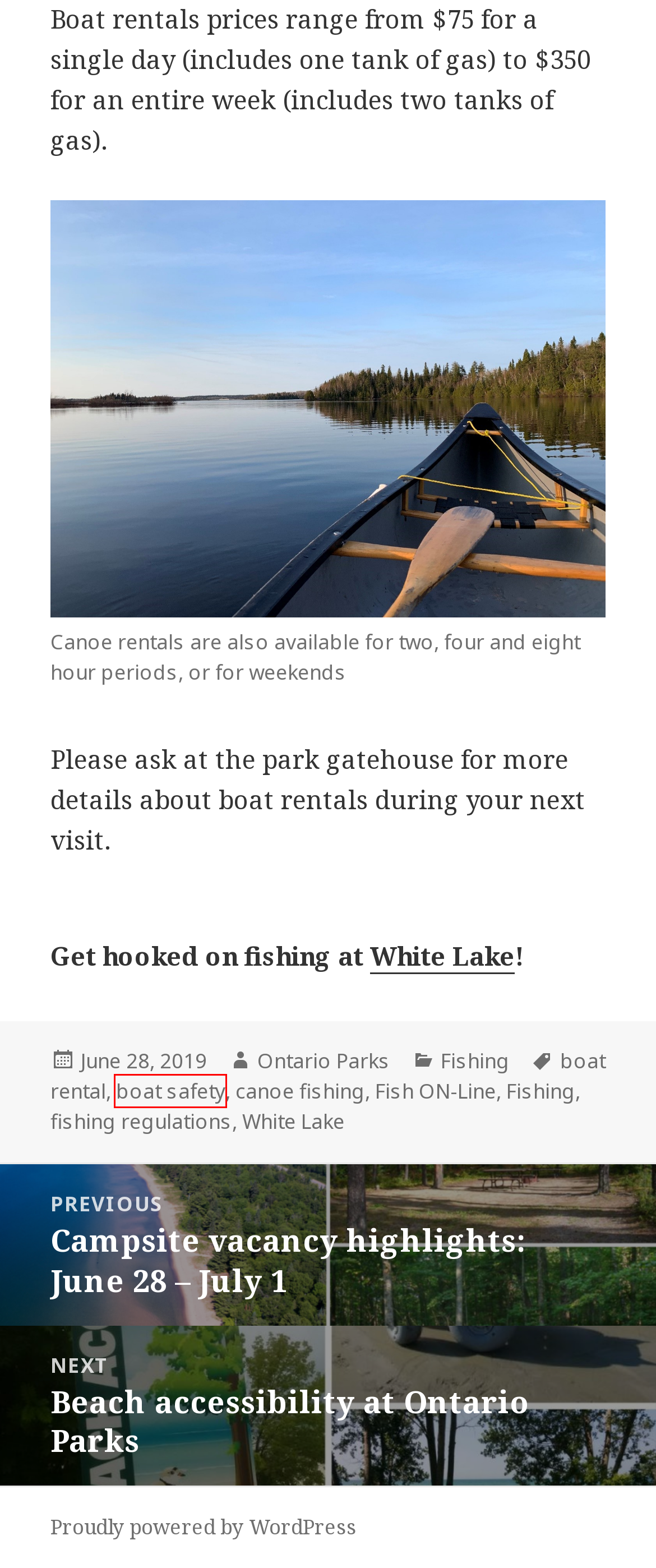Inspect the provided webpage screenshot, concentrating on the element within the red bounding box. Select the description that best represents the new webpage after you click the highlighted element. Here are the candidates:
A. Ontario Parks, Author at Parks Blog
B. boat safety Archives - Parks Blog
C. Blog Tool, Publishing Platform, and CMS – WordPress.org
D. Fishing Archives - Parks Blog
E. Fish ON-Line Archives - Parks Blog
F. boat rental Archives - Parks Blog
G. Welcome to White Lake Provincial Park
H. canoe fishing Archives - Parks Blog

B